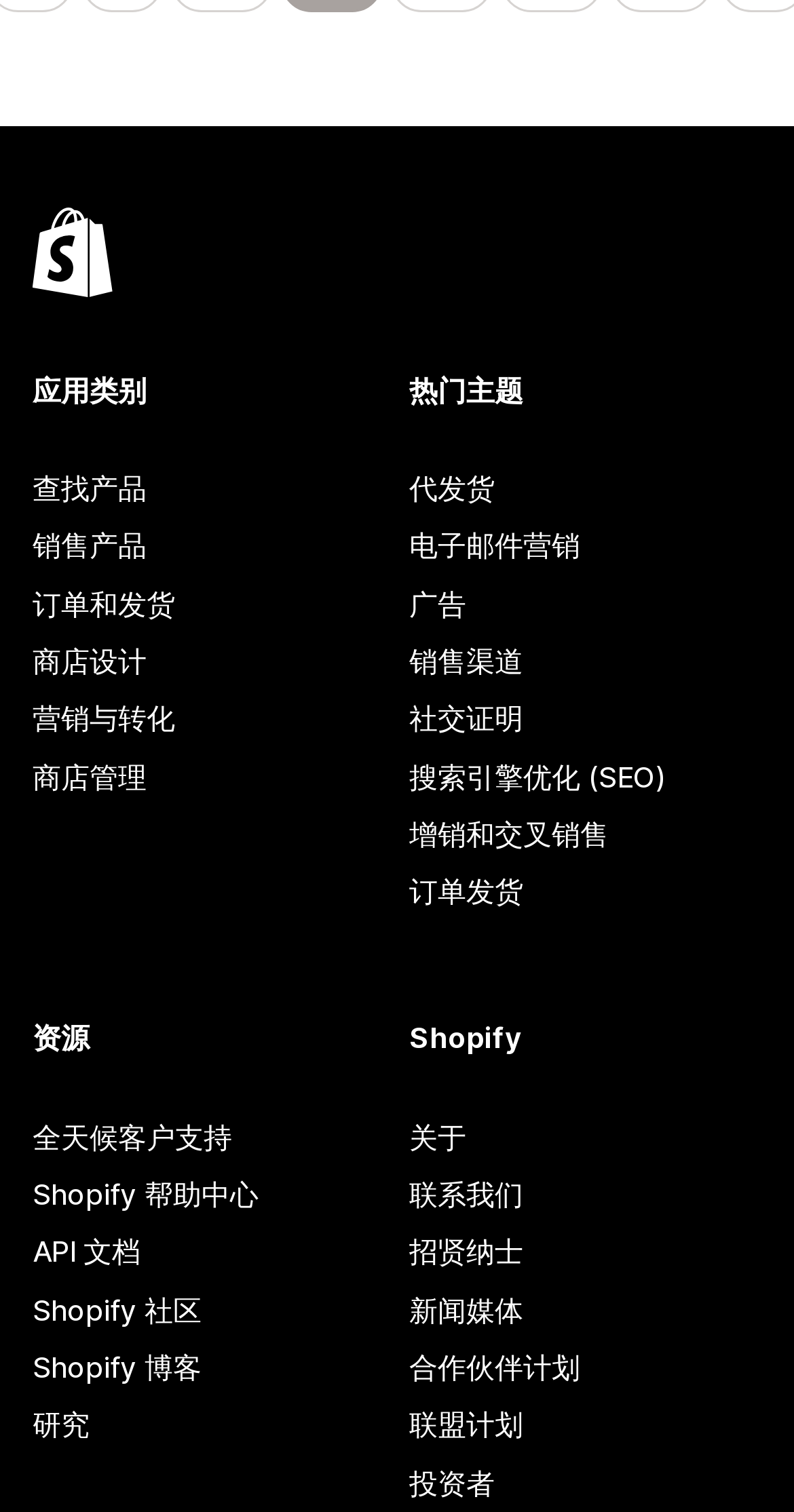What is the purpose of the '热门主题' section?
Please use the image to deliver a detailed and complete answer.

The '热门主题' section has links to popular topics such as 代发货, 电子邮件营销, 广告, etc. which suggests that this section is meant to provide quick access to commonly discussed or popular topics.